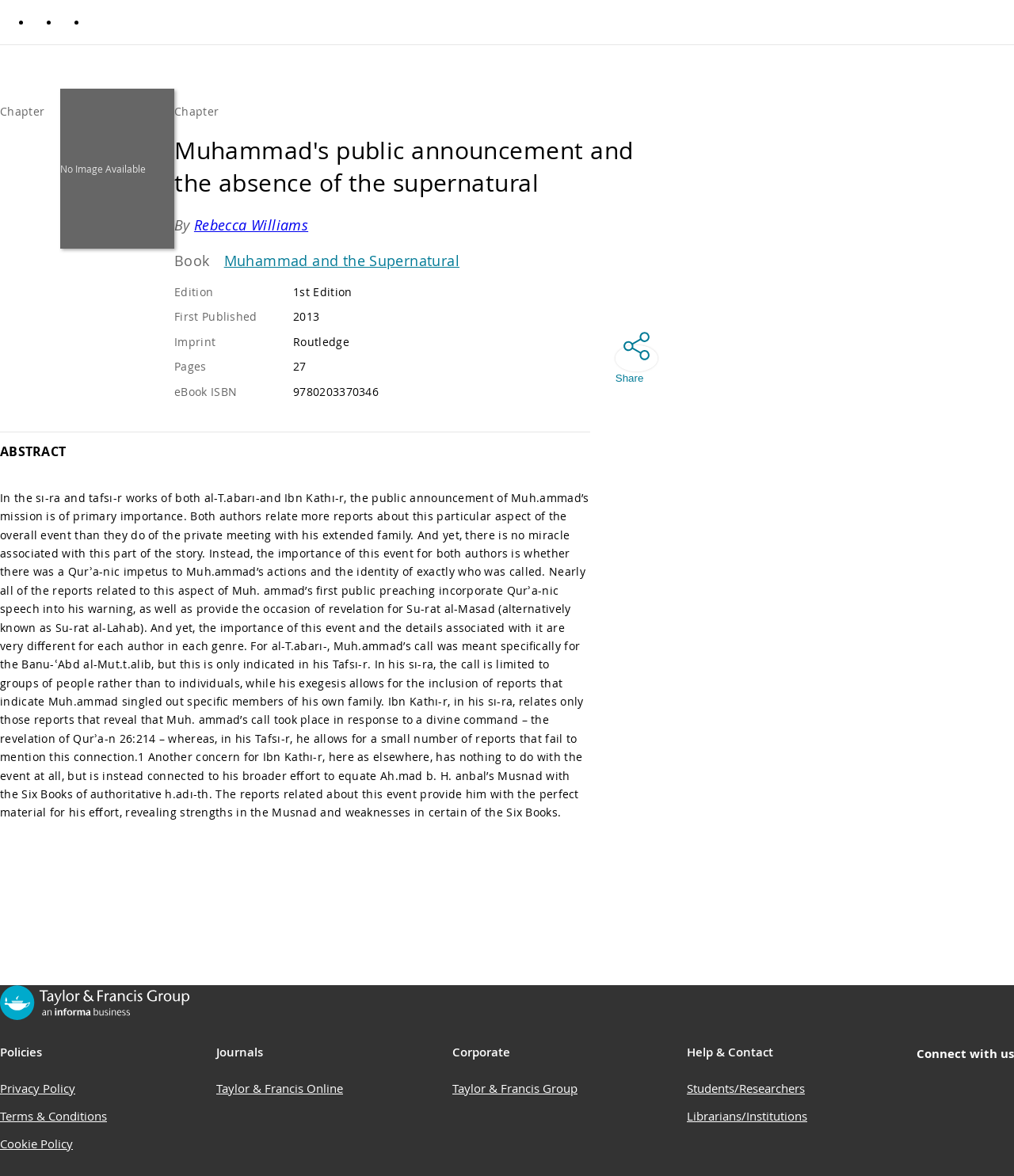Provide the bounding box coordinates of the UI element this sentence describes: "Terms & Conditions".

[0.0, 0.942, 0.105, 0.955]